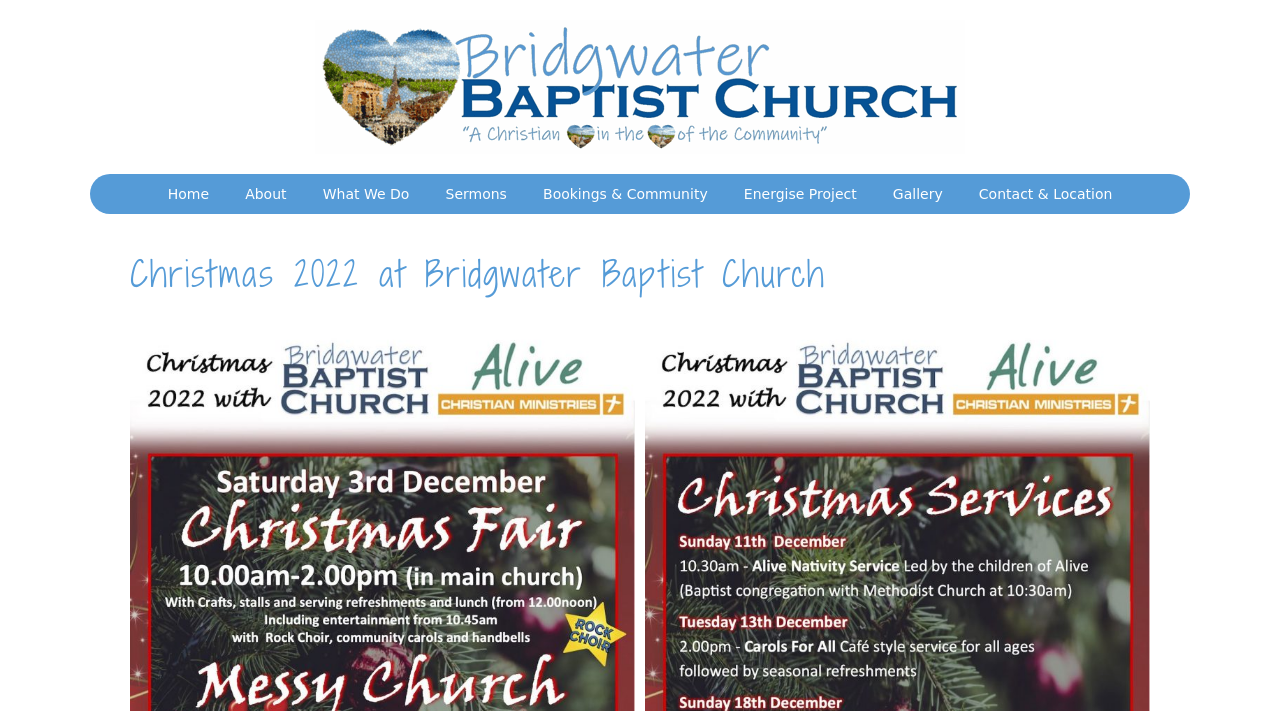Using the description: "About", identify the bounding box of the corresponding UI element in the screenshot.

[0.177, 0.245, 0.238, 0.301]